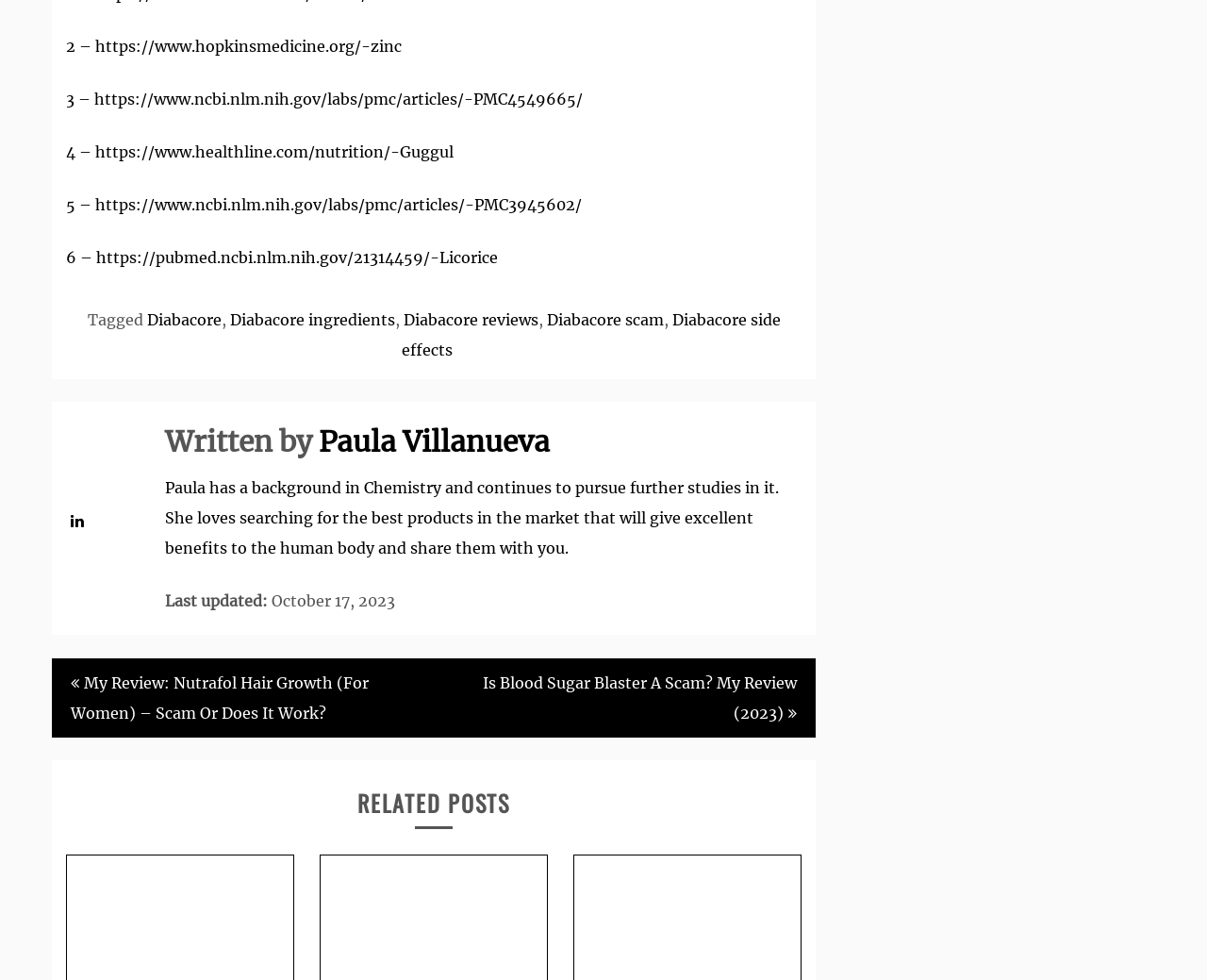Locate the UI element described by Paula Villanueva in the provided webpage screenshot. Return the bounding box coordinates in the format (top-left x, top-left y, bottom-right x, bottom-right y), ensuring all values are between 0 and 1.

[0.264, 0.432, 0.455, 0.469]